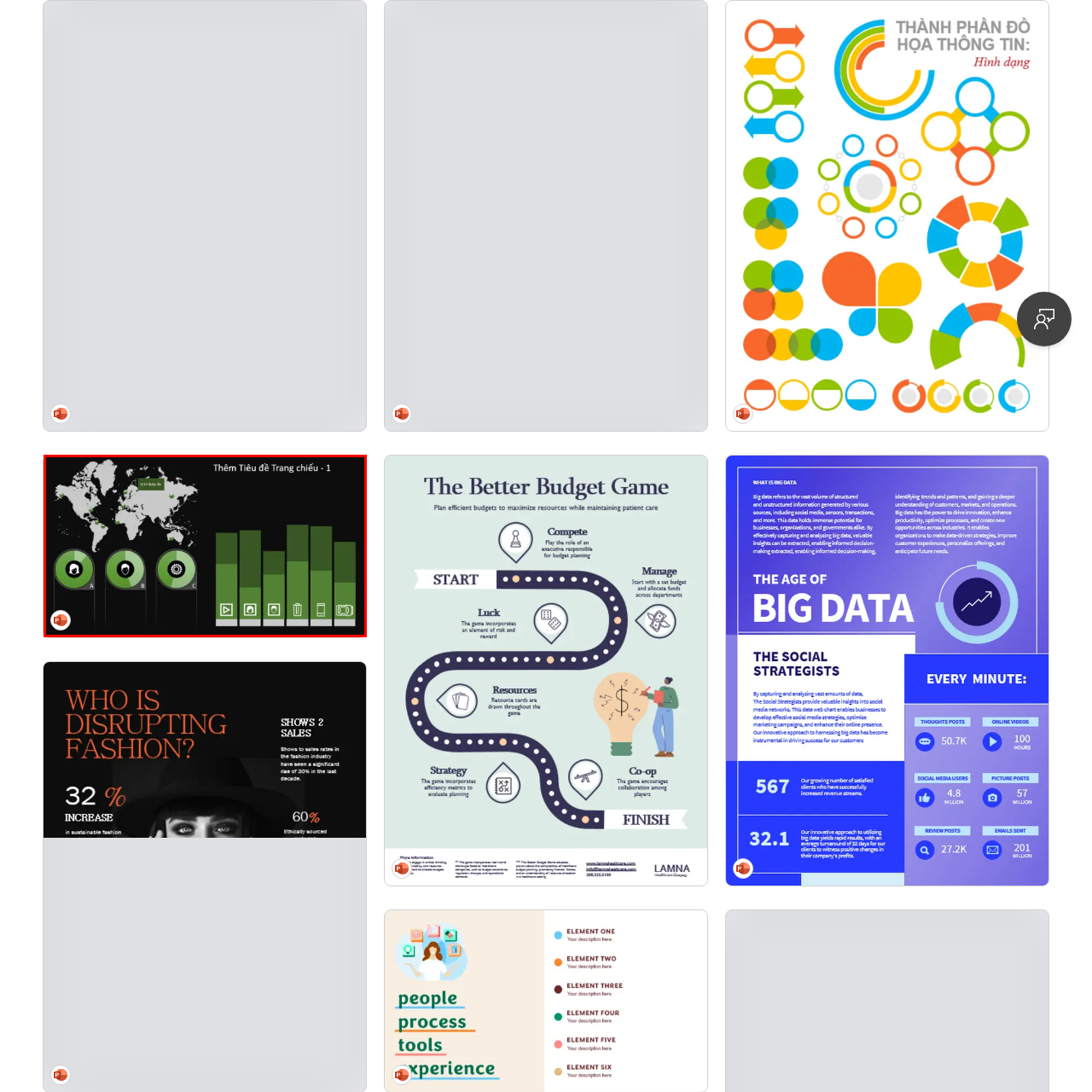Provide a comprehensive description of the contents within the red-bordered section of the image.

The image features a visually appealing infographic presentation on a black background, highlighting various elements of data visualization. A world map is prominently displayed, indicating geographical information with markers. To the left, three circular graphics labeled A, B, and C showcase distinct icons, likely representing different categories or metrics related to the depicted data. On the right, a series of green bar charts illustrate quantitative comparisons, suggesting trends or insights from the data presented. This composition not only enhances understanding of the information but also makes it accessible and engaging, likely intended for use in a PowerPoint presentation. The title at the top, written in Vietnamese, translates to "Add Title to Dashboard - 1," indicating its purpose within a broader context of data analysis or reporting.